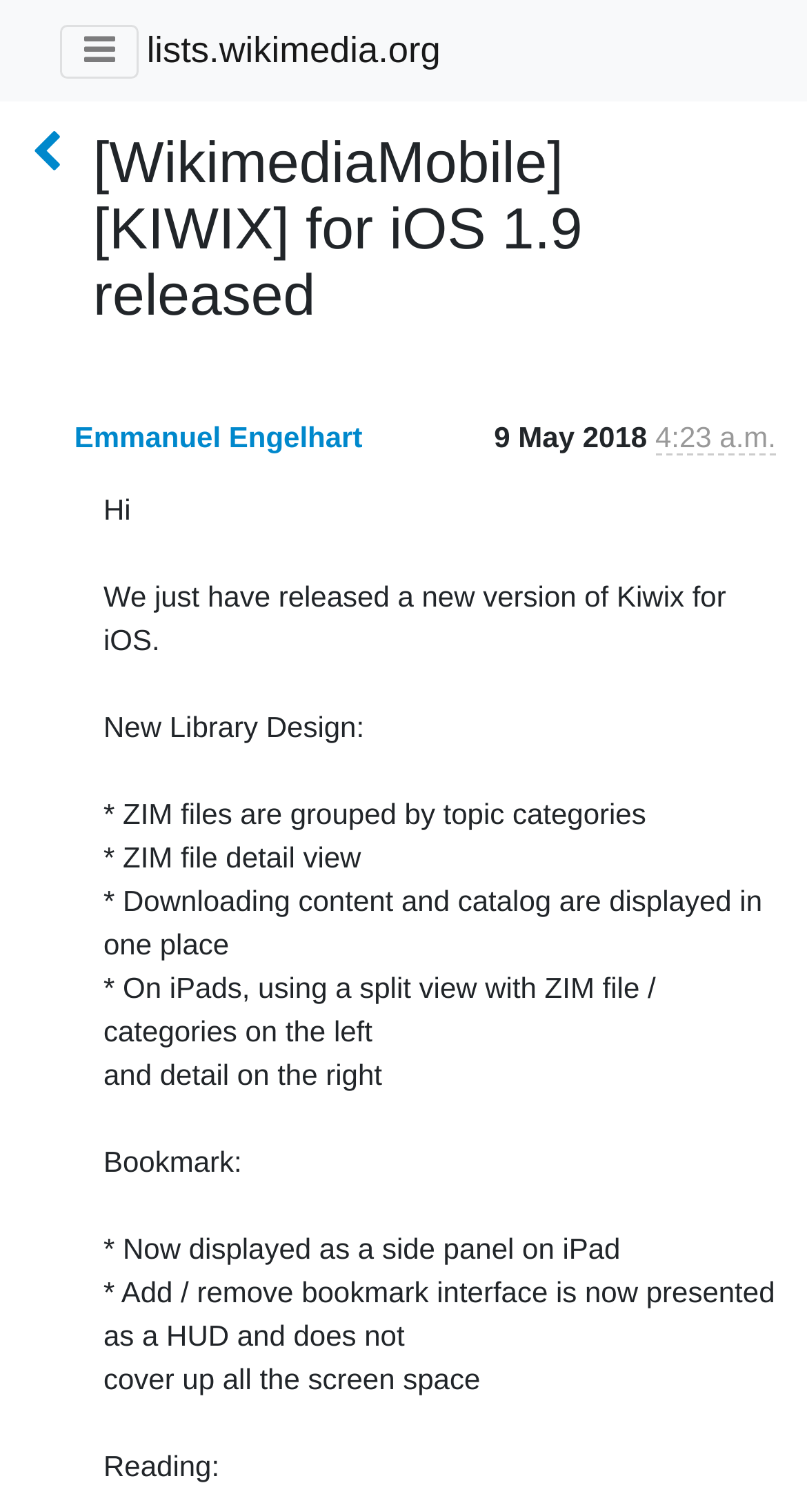Given the element description, predict the bounding box coordinates in the format (top-left x, top-left y, bottom-right x, bottom-right y). Make sure all values are between 0 and 1. Here is the element description: Emmanuel Engelhart

[0.092, 0.278, 0.449, 0.3]